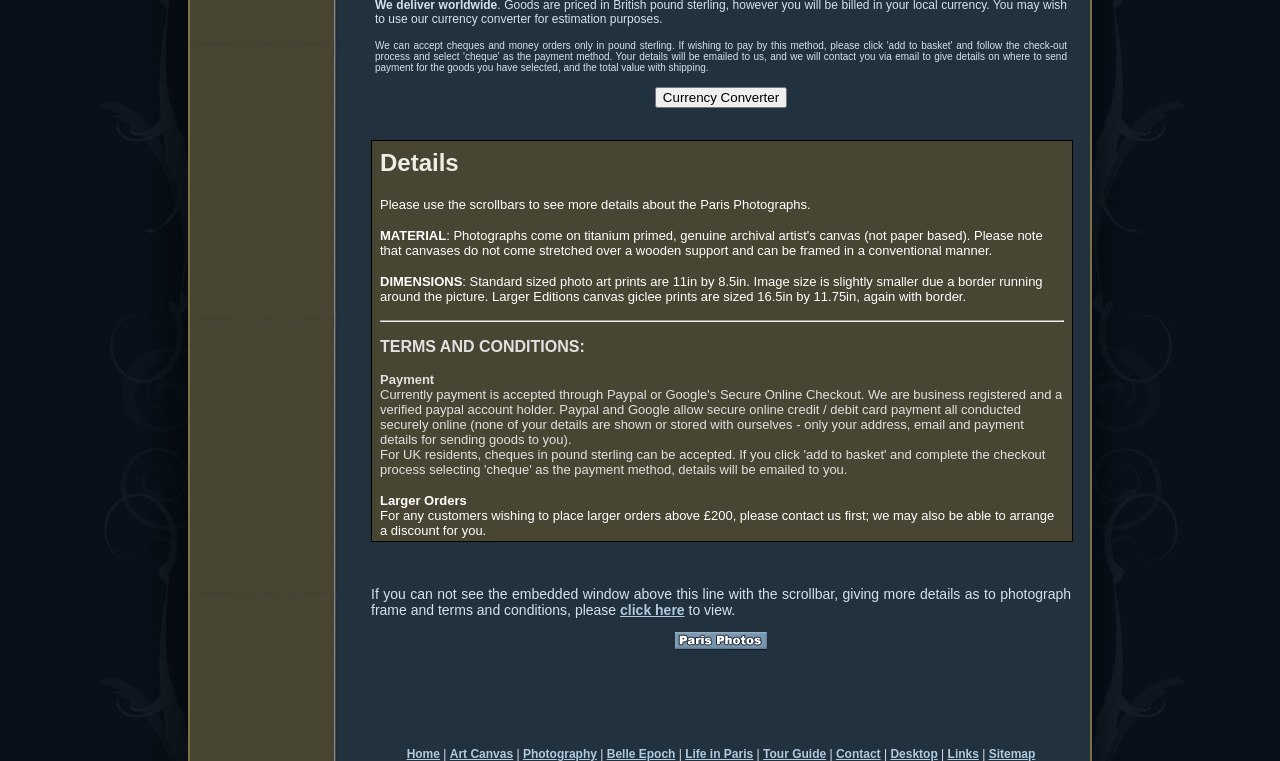Could you find the bounding box coordinates of the clickable area to complete this instruction: "Click the Photography link"?

[0.409, 0.981, 0.466, 1.0]